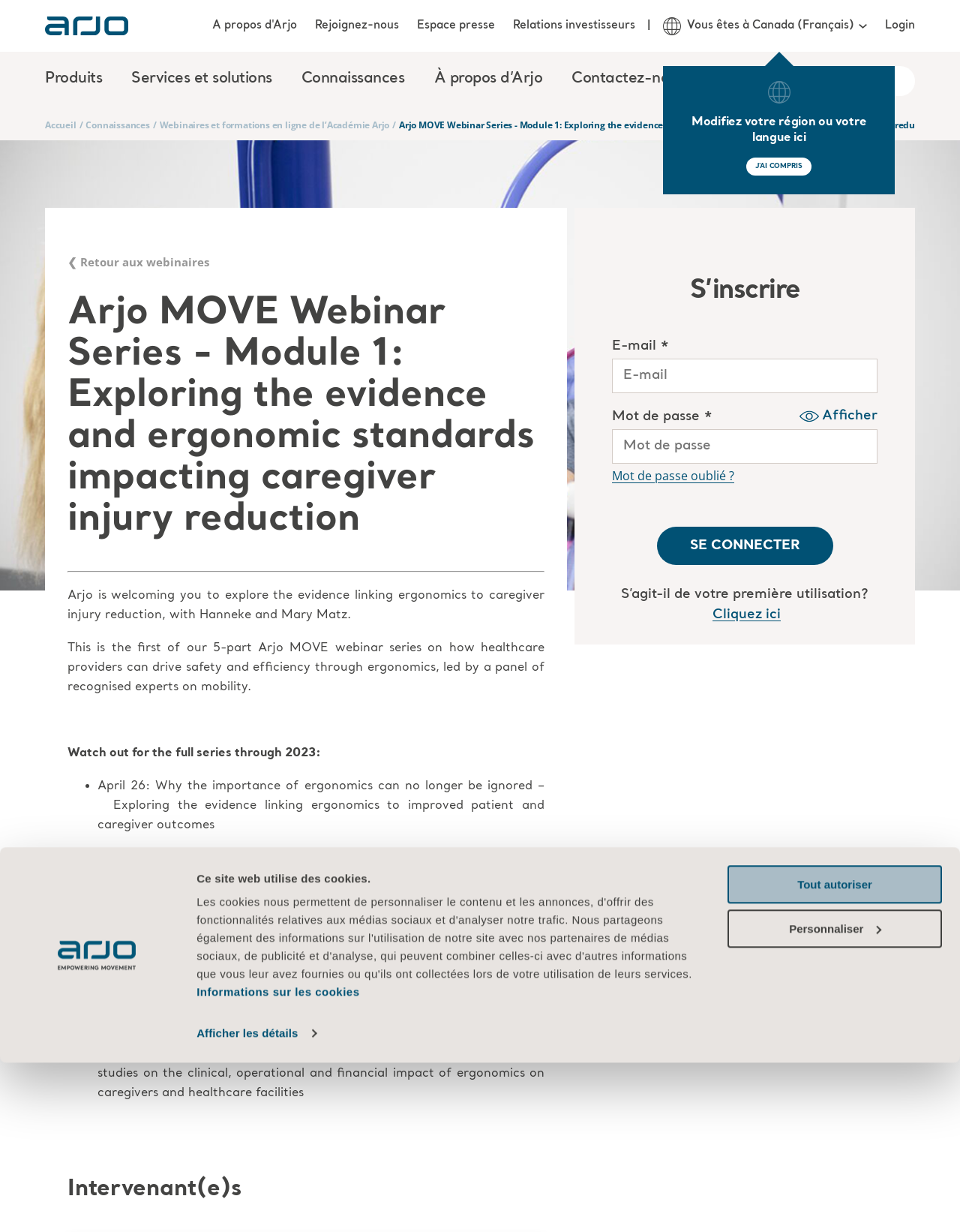Please identify the coordinates of the bounding box that should be clicked to fulfill this instruction: "log in to your account".

None